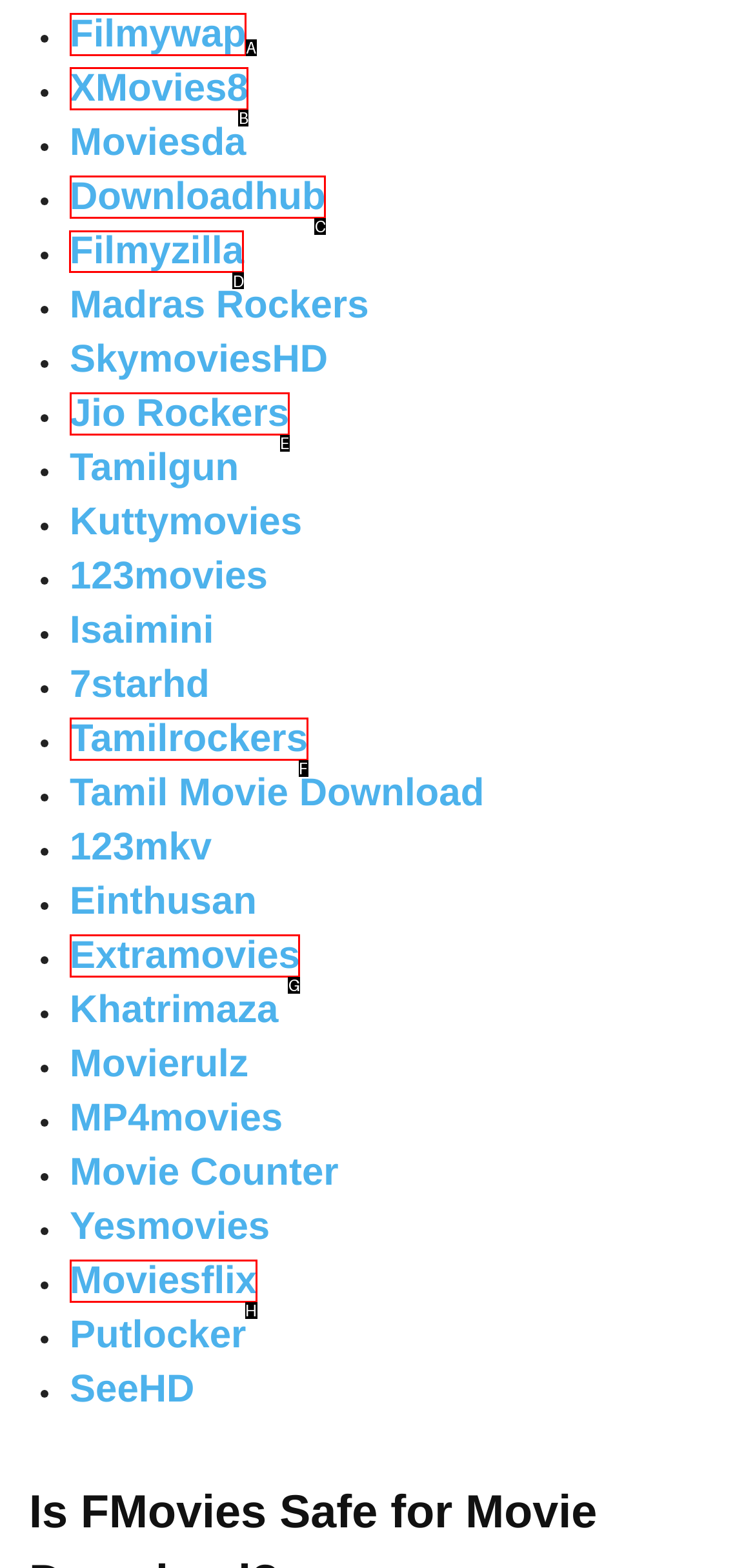Identify the HTML element to select in order to accomplish the following task: Switch to Spanish version
Reply with the letter of the chosen option from the given choices directly.

None